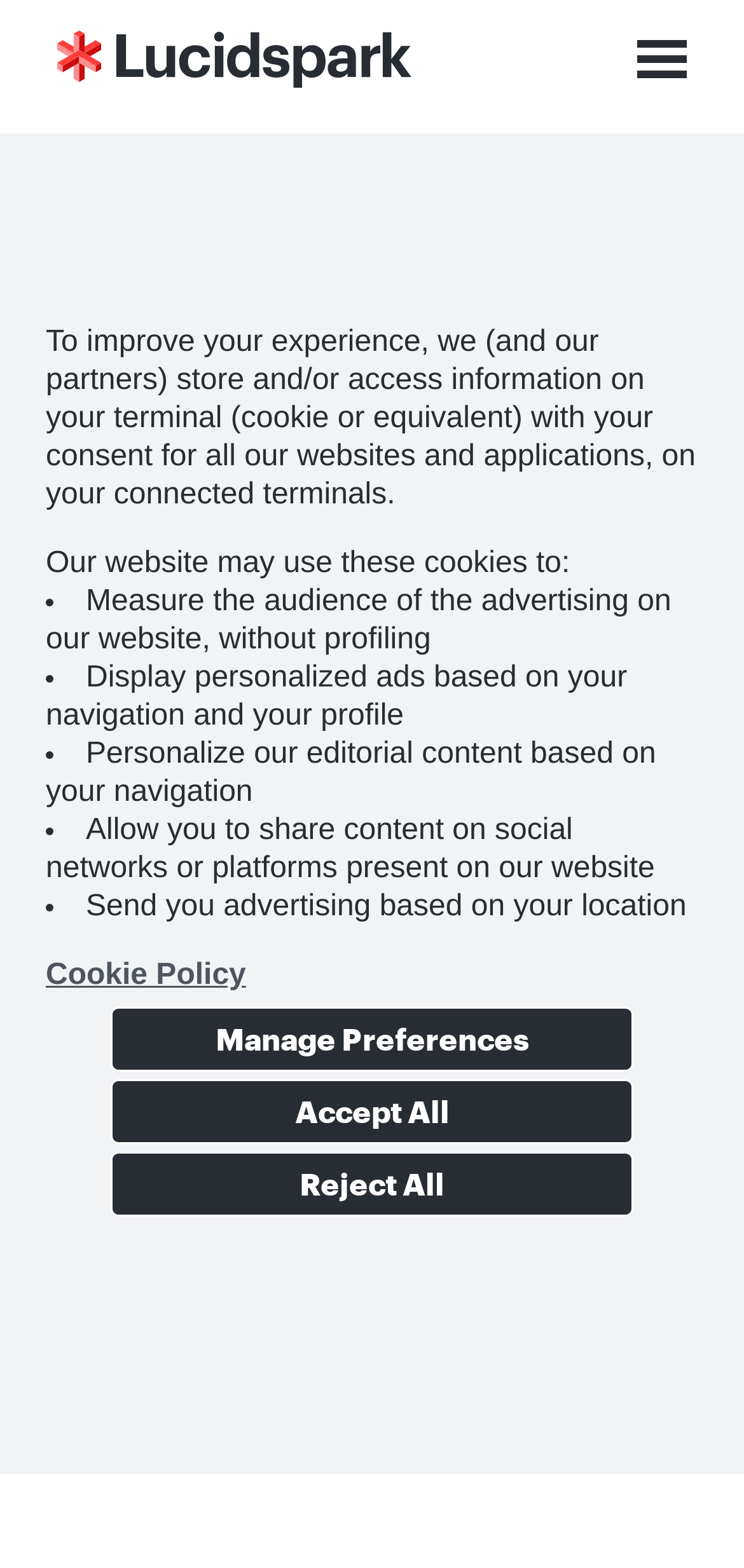How long does it take to read the article?
Please use the image to deliver a detailed and complete answer.

According to the reading time indicator, it takes approximately 8 minutes to read the entire article.